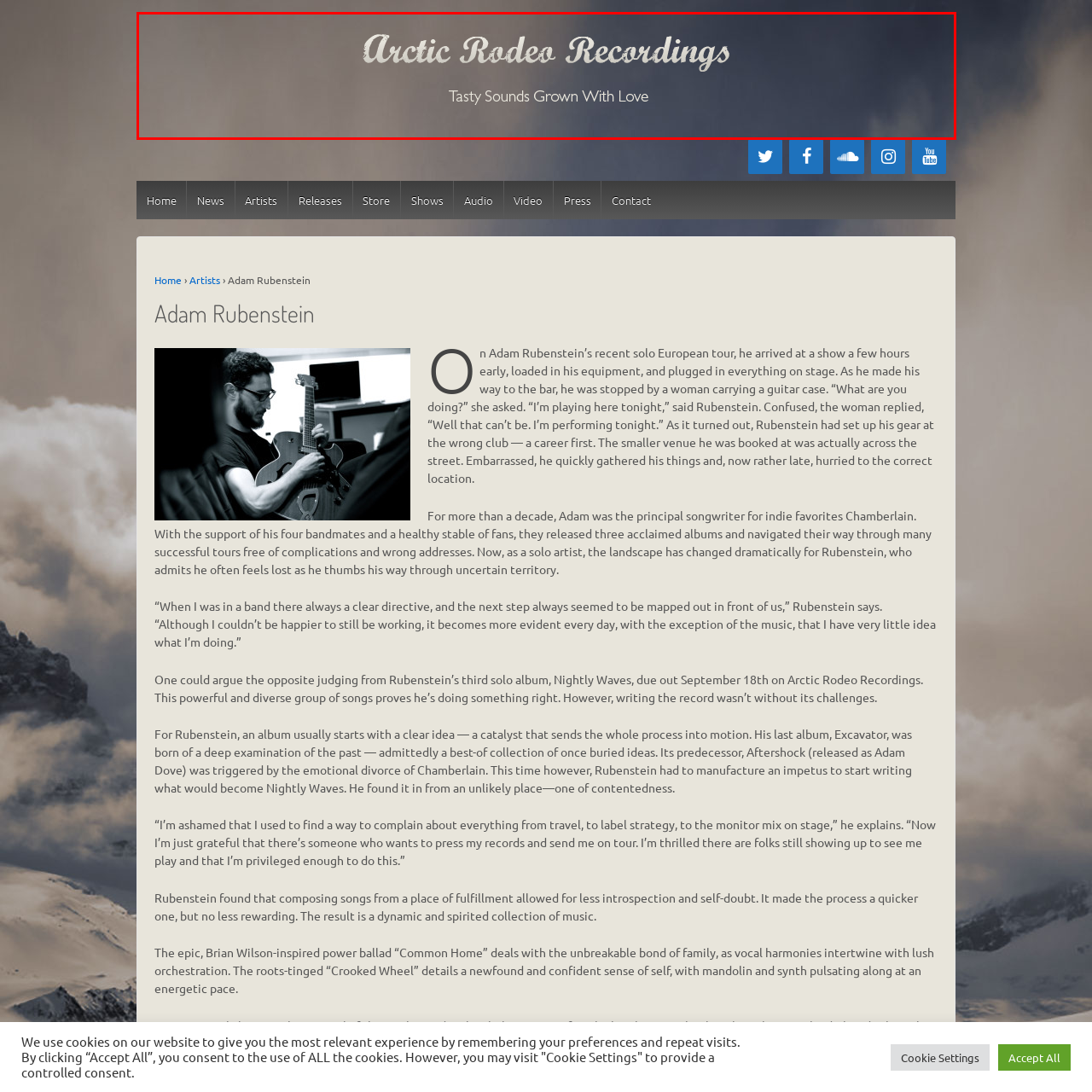Focus on the image surrounded by the red bounding box, please answer the following question using a single word or phrase: What is the tagline of the record label?

Tasty Sounds Grown With Love